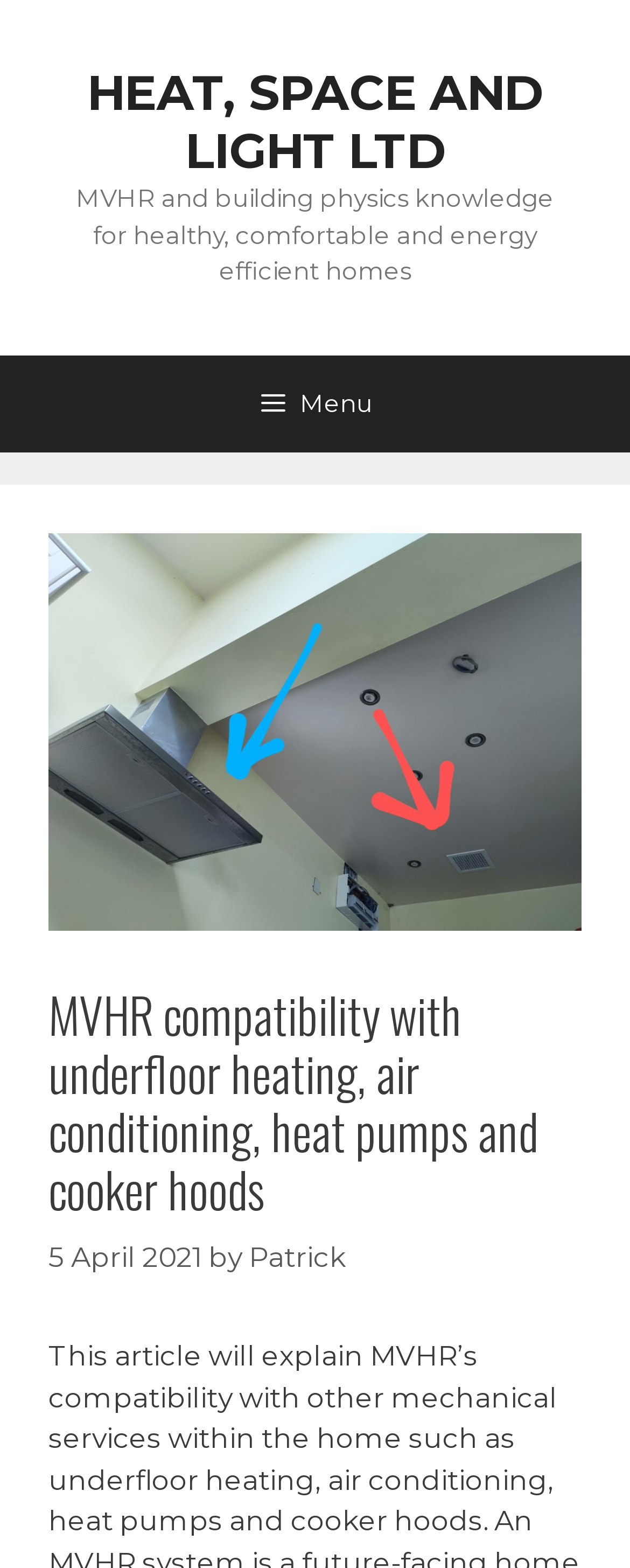Describe the entire webpage, focusing on both content and design.

The webpage is about MVHR (Mechanical Ventilation with Heat Recovery) compatibility with other mechanical services in the home. At the top of the page, there is a banner with the site's name, "HEAT, SPACE AND LIGHT LTD", and a brief description of the company, "MVHR and building physics knowledge for healthy, comfortable and energy efficient homes". 

Below the banner, there is a primary navigation menu with a button labeled "Menu" on the left side. The menu is not expanded by default. 

The main content of the webpage is headed by a title, "MVHR compatibility with underfloor heating, air conditioning, heat pumps and cooker hoods", which is centered near the top of the page. The title is followed by the publication date, "5 April 2021", and the author's name, "Patrick", positioned on the right side of the title.